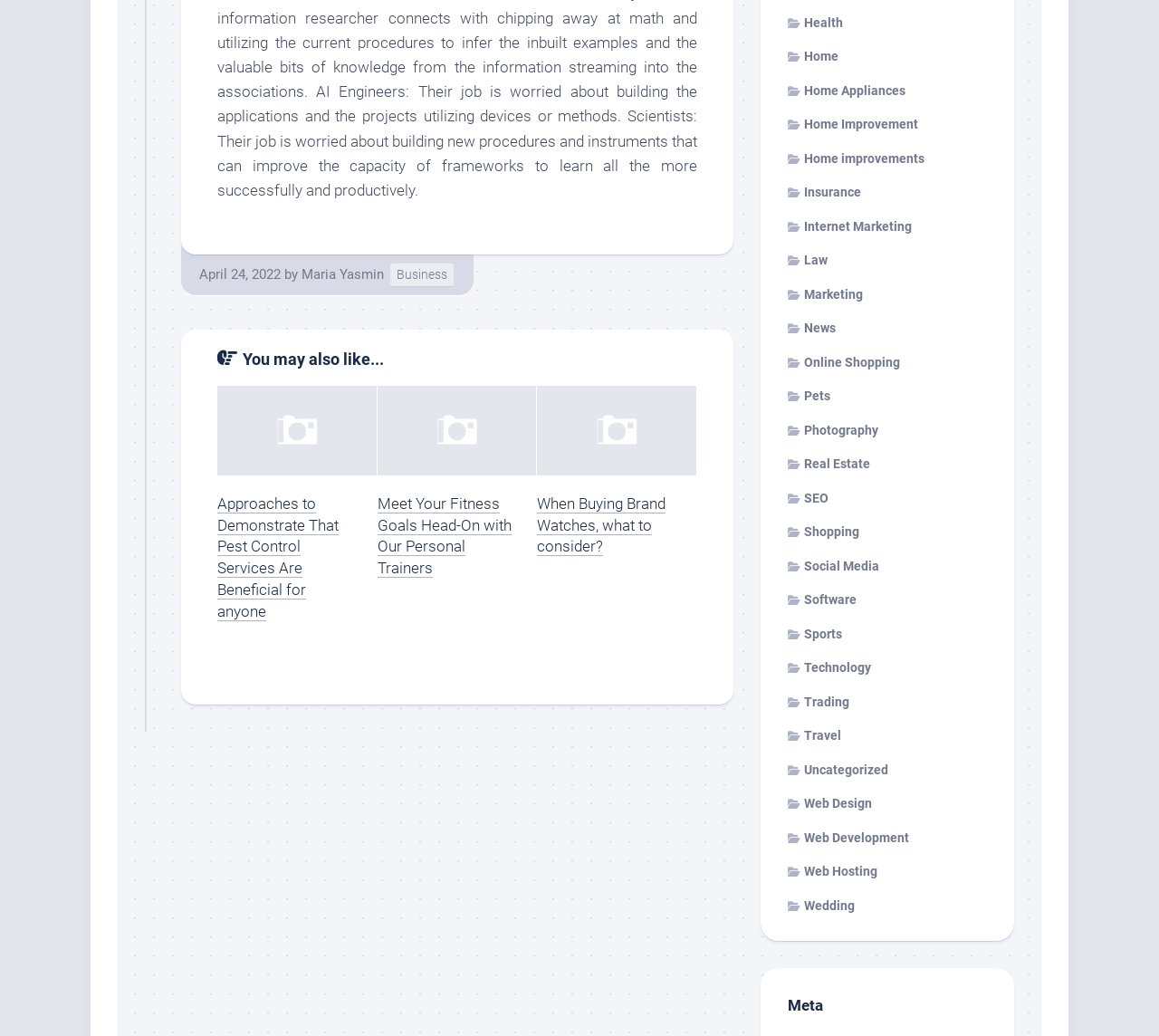Provide a thorough and detailed response to the question by examining the image: 
What is the category of the article 'Approaches to Demonstrate That Pest Control Services Are Beneficial for anyone'?

The article 'Approaches to Demonstrate That Pest Control Services Are Beneficial for anyone' is categorized under 'Business' as it is related to pest control services, which is a business-related topic.